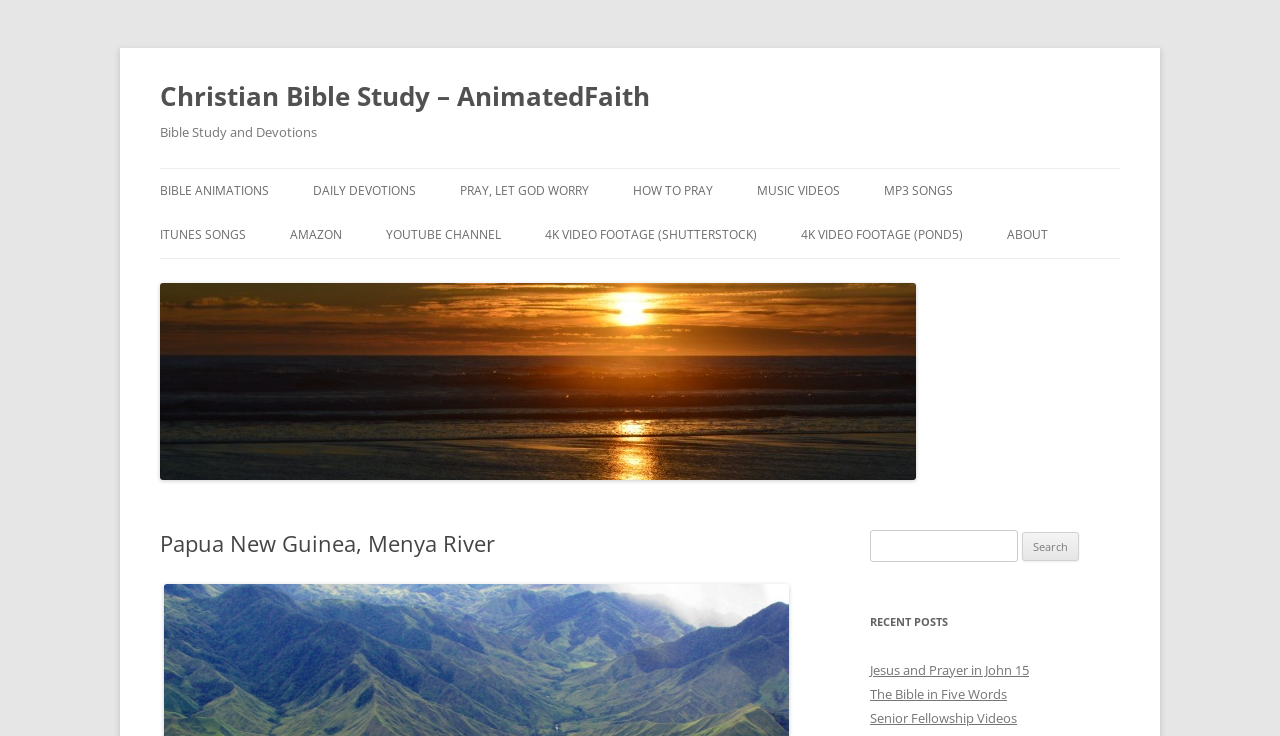Find the bounding box coordinates of the element to click in order to complete the given instruction: "Watch Music Videos."

[0.591, 0.23, 0.656, 0.29]